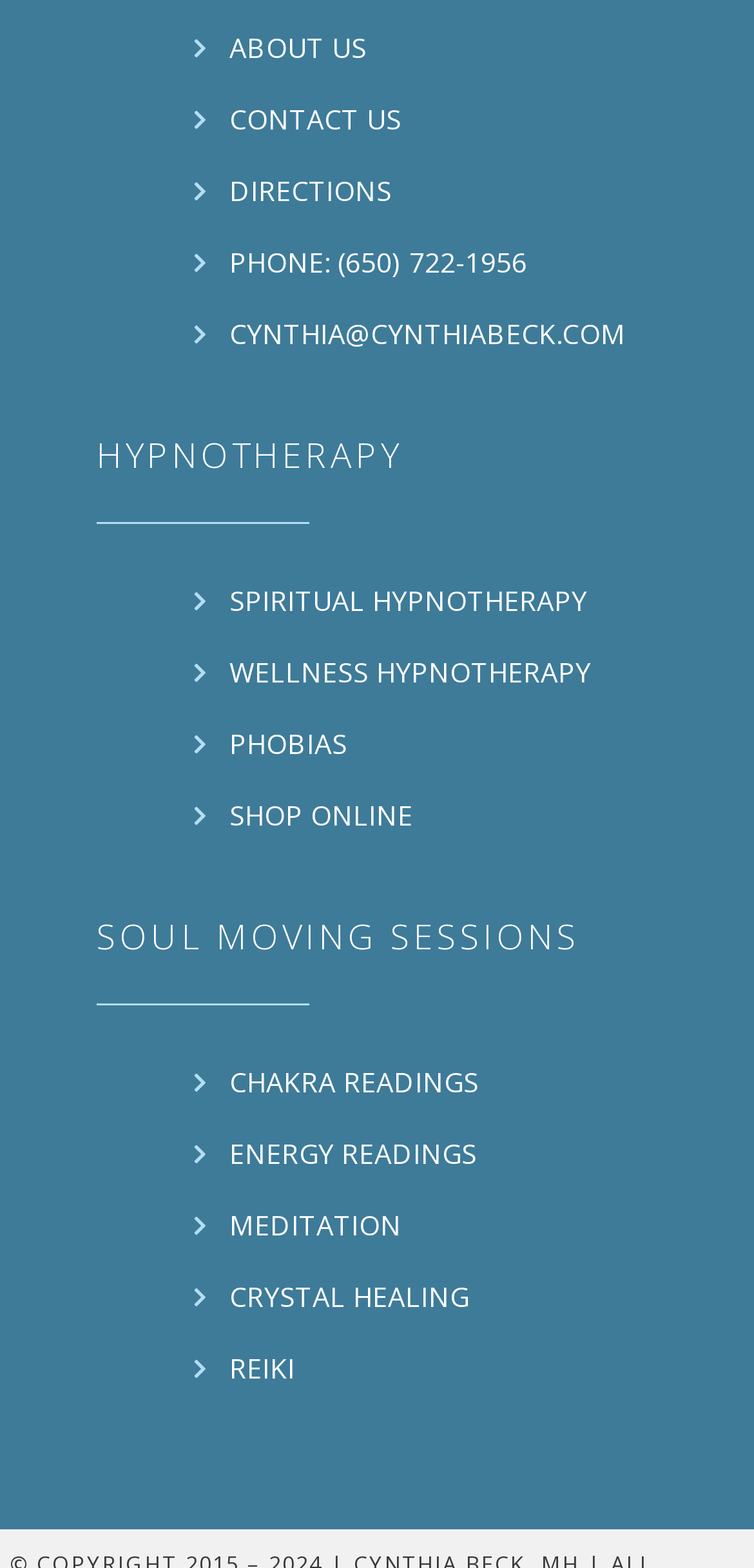Reply to the question with a single word or phrase:
What type of therapy is offered on this website?

Hypnotherapy